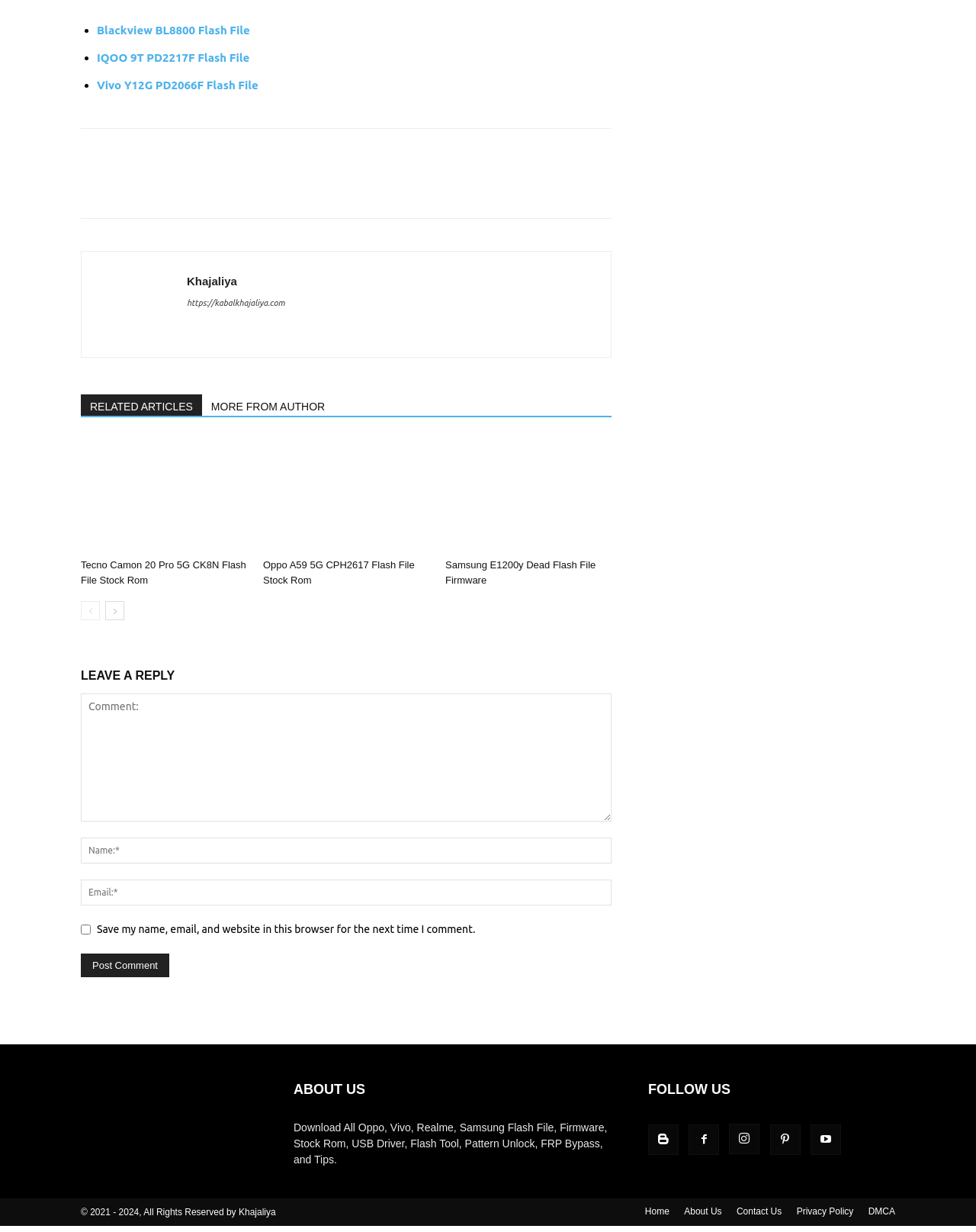What is the purpose of the links at the bottom of the webpage?
Please give a detailed and thorough answer to the question, covering all relevant points.

The links at the bottom of the webpage, such as 'Home', 'About Us', 'Contact Us', 'Privacy Policy', and 'DMCA', are typical navigation links that allow users to access other pages on the website. They are located in a section that is separate from the main content of the webpage, which suggests that they are intended for navigation purposes.